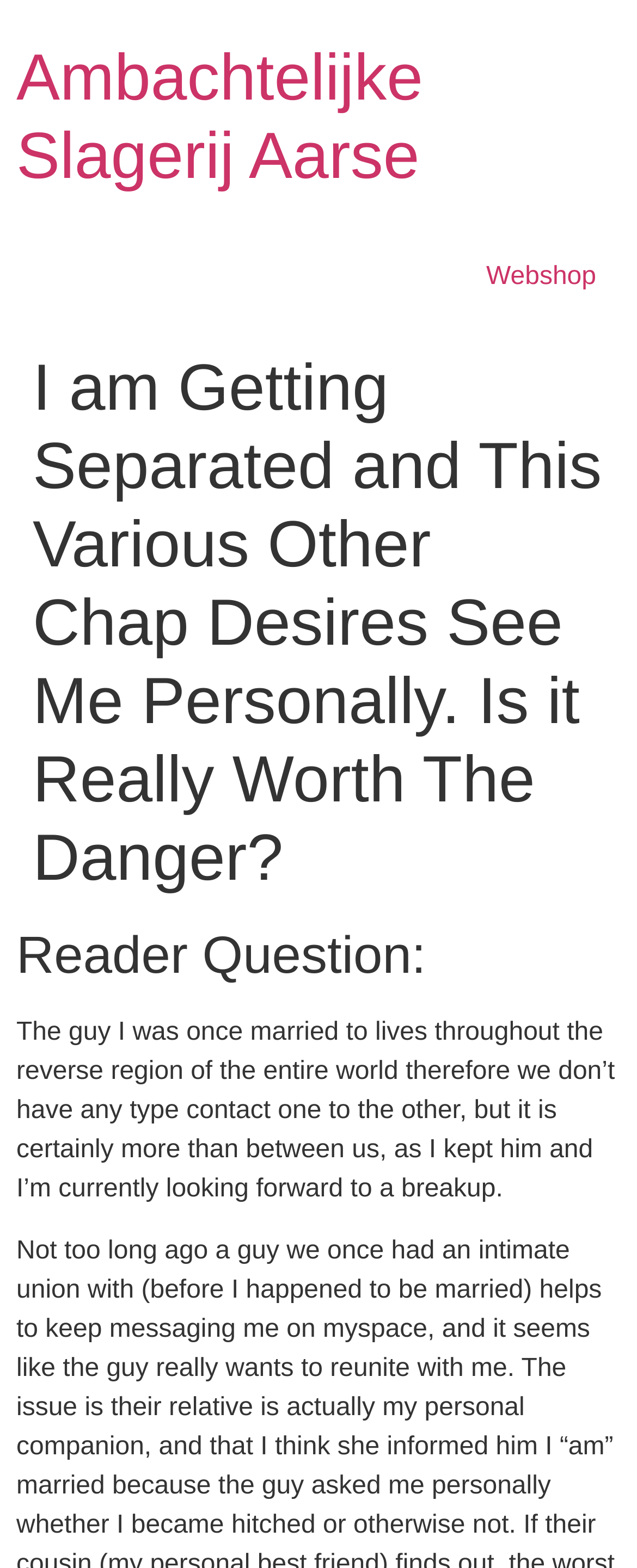Can you identify and provide the main heading of the webpage?

Ambachtelijke Slagerij Aarse